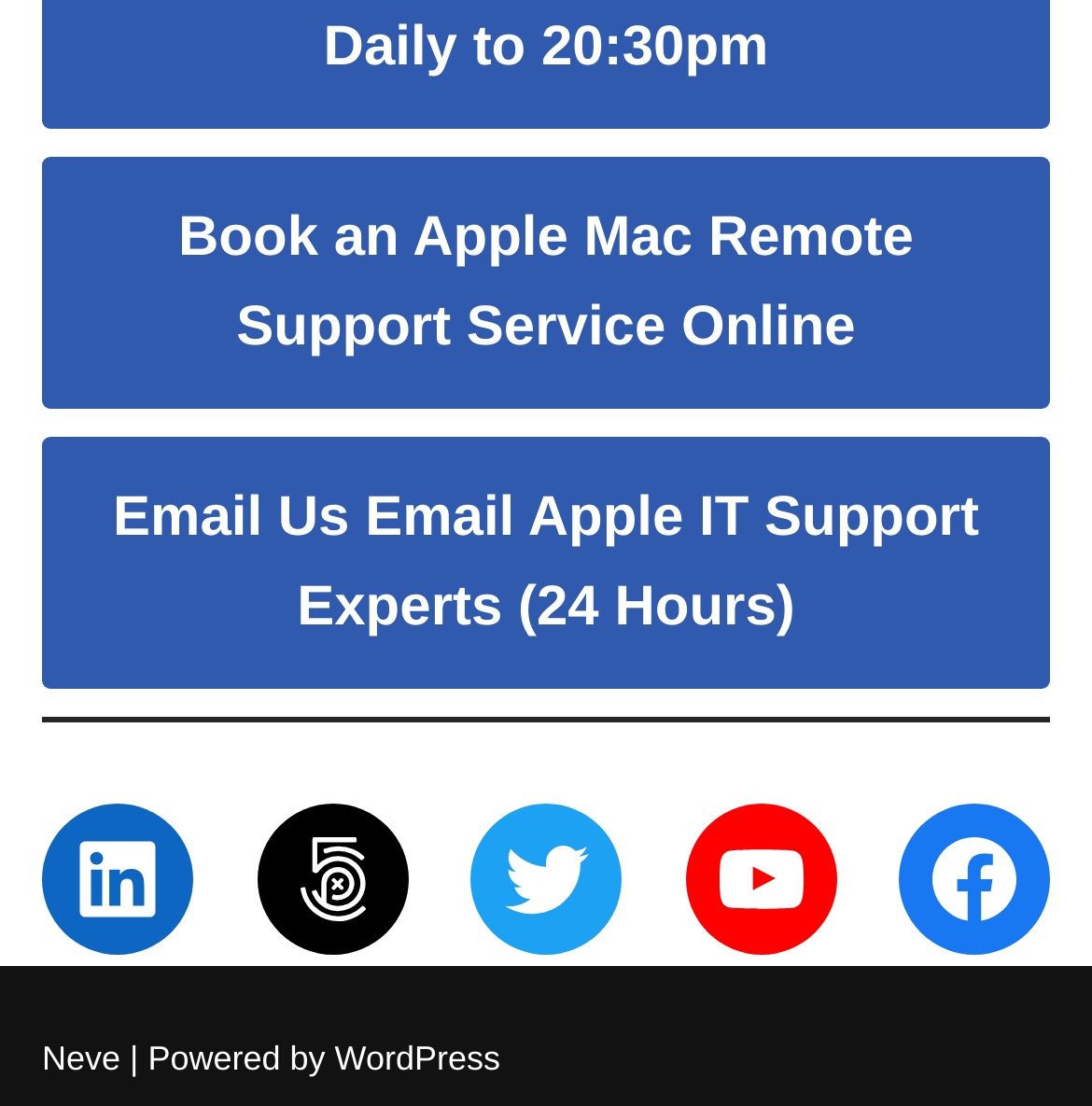Locate the bounding box coordinates of the segment that needs to be clicked to meet this instruction: "Visit LinkedIn page".

[0.038, 0.725, 0.177, 0.862]